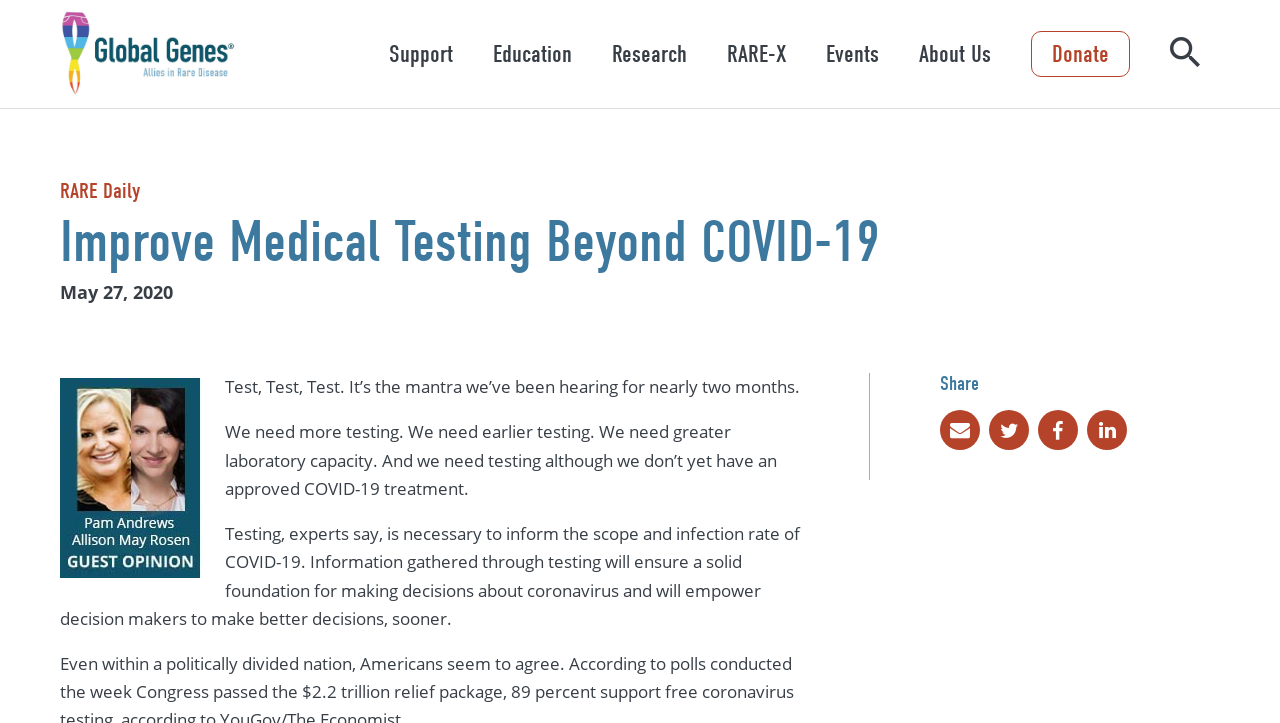Respond to the following question with a brief word or phrase:
What is the name of the organization?

Global Genes